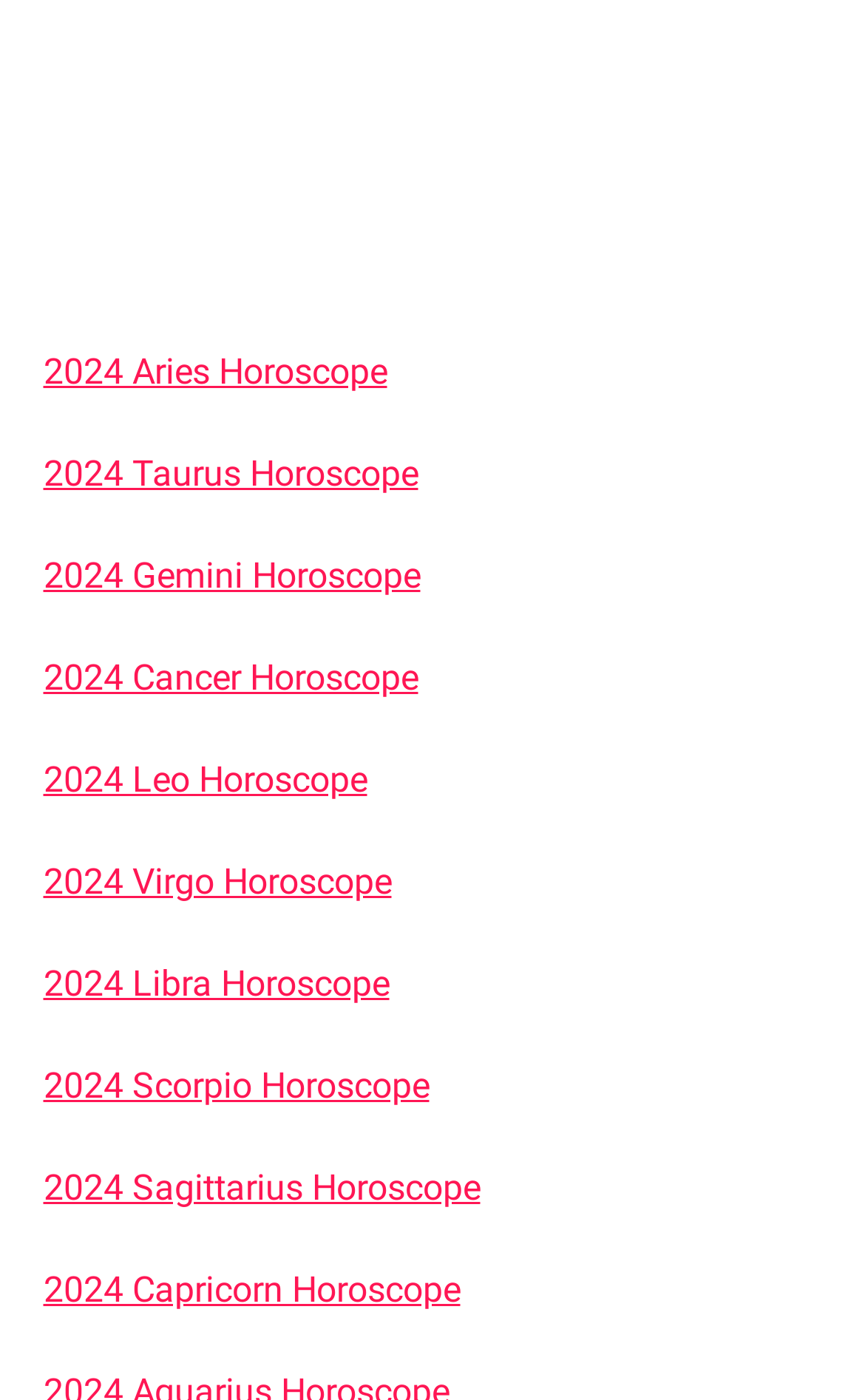Based on what you see in the screenshot, provide a thorough answer to this question: What is the first zodiac sign listed?

By examining the links on the webpage, I found that the first link is '2024 Aries Horoscope', which indicates that Aries is the first zodiac sign listed.